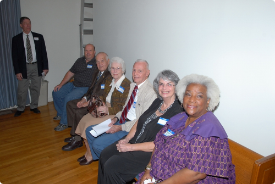Provide a one-word or brief phrase answer to the question:
What is the atmosphere of the room in the background?

Warm